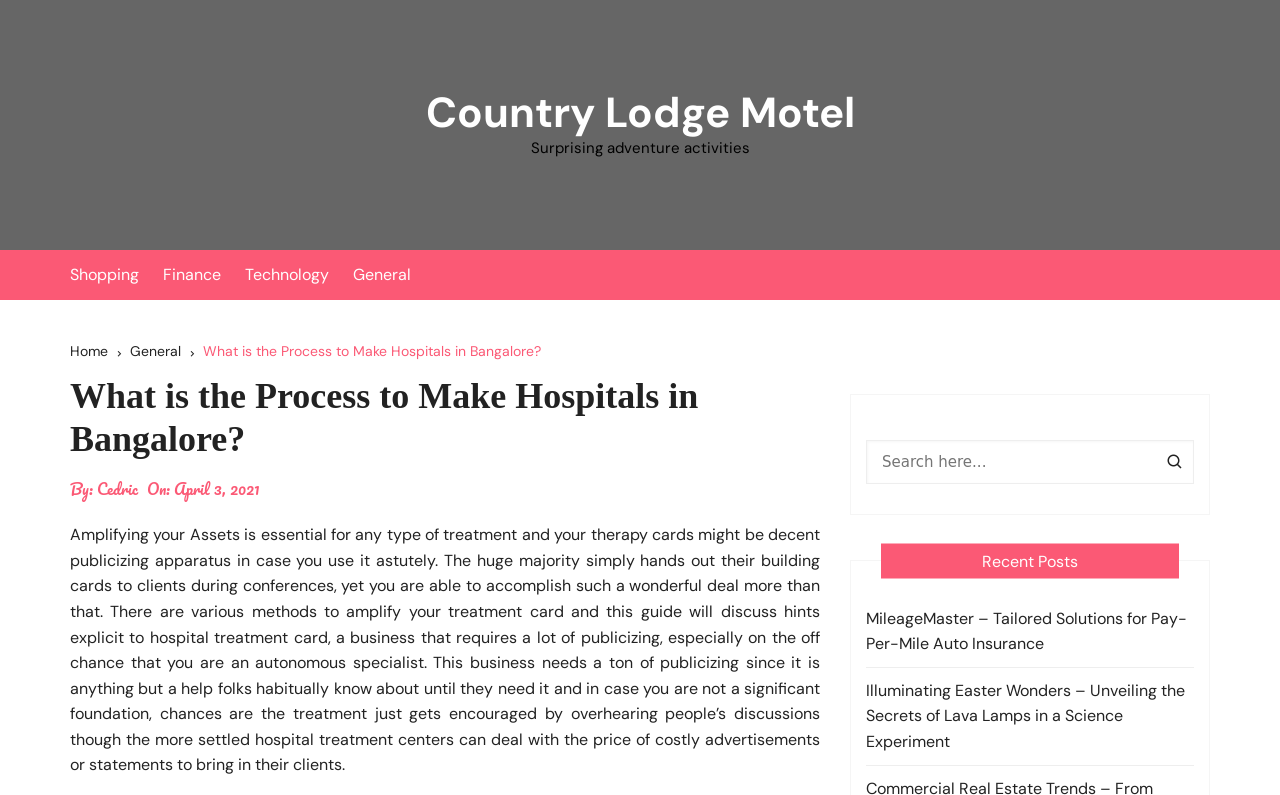Pinpoint the bounding box coordinates of the area that must be clicked to complete this instruction: "Go to the 'Home' page".

[0.055, 0.428, 0.102, 0.459]